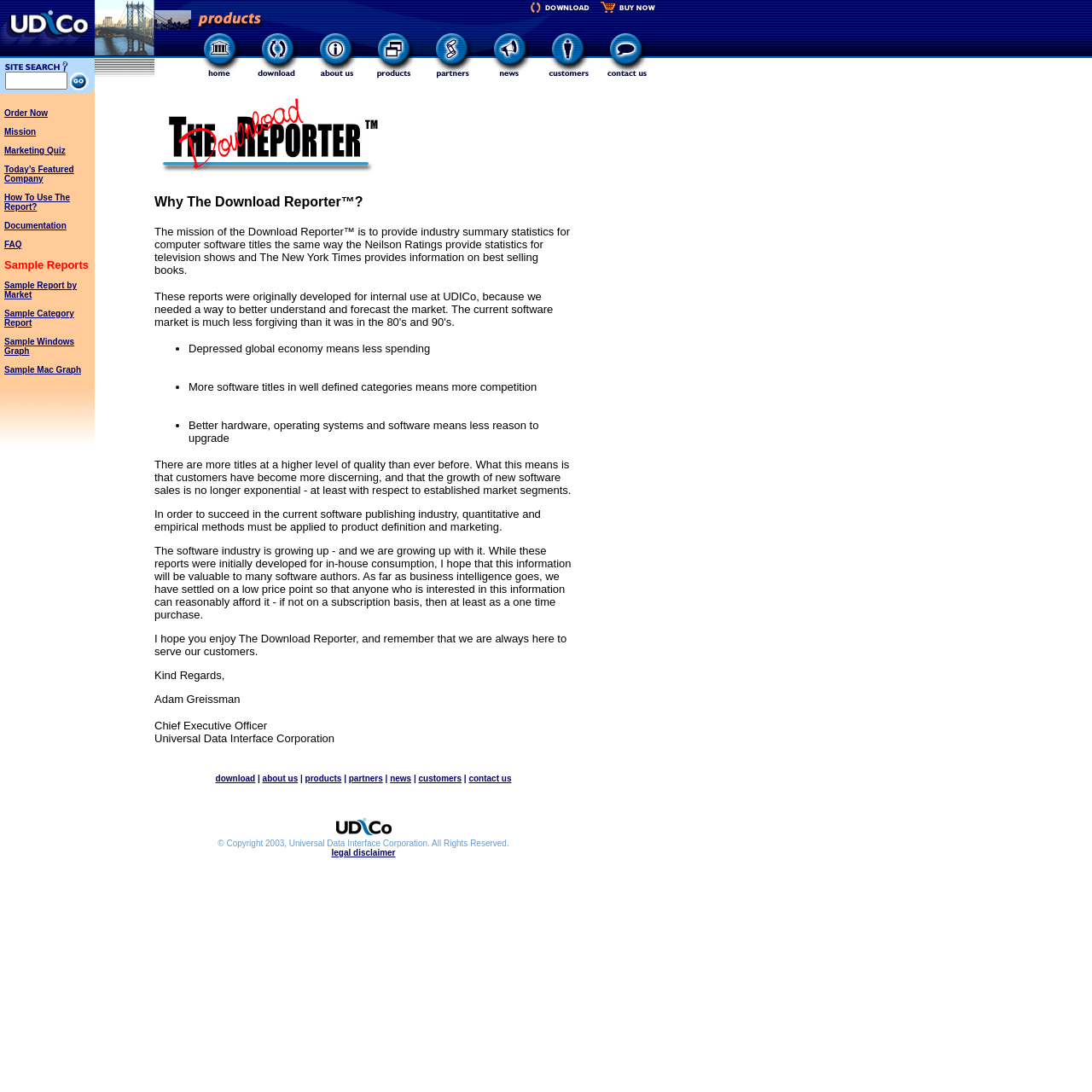What is the company name?
Could you give a comprehensive explanation in response to this question?

The company name can be found in the top-left corner of the webpage, where it says 'UDICo - Universal Data Interface Corp.' in a link element.